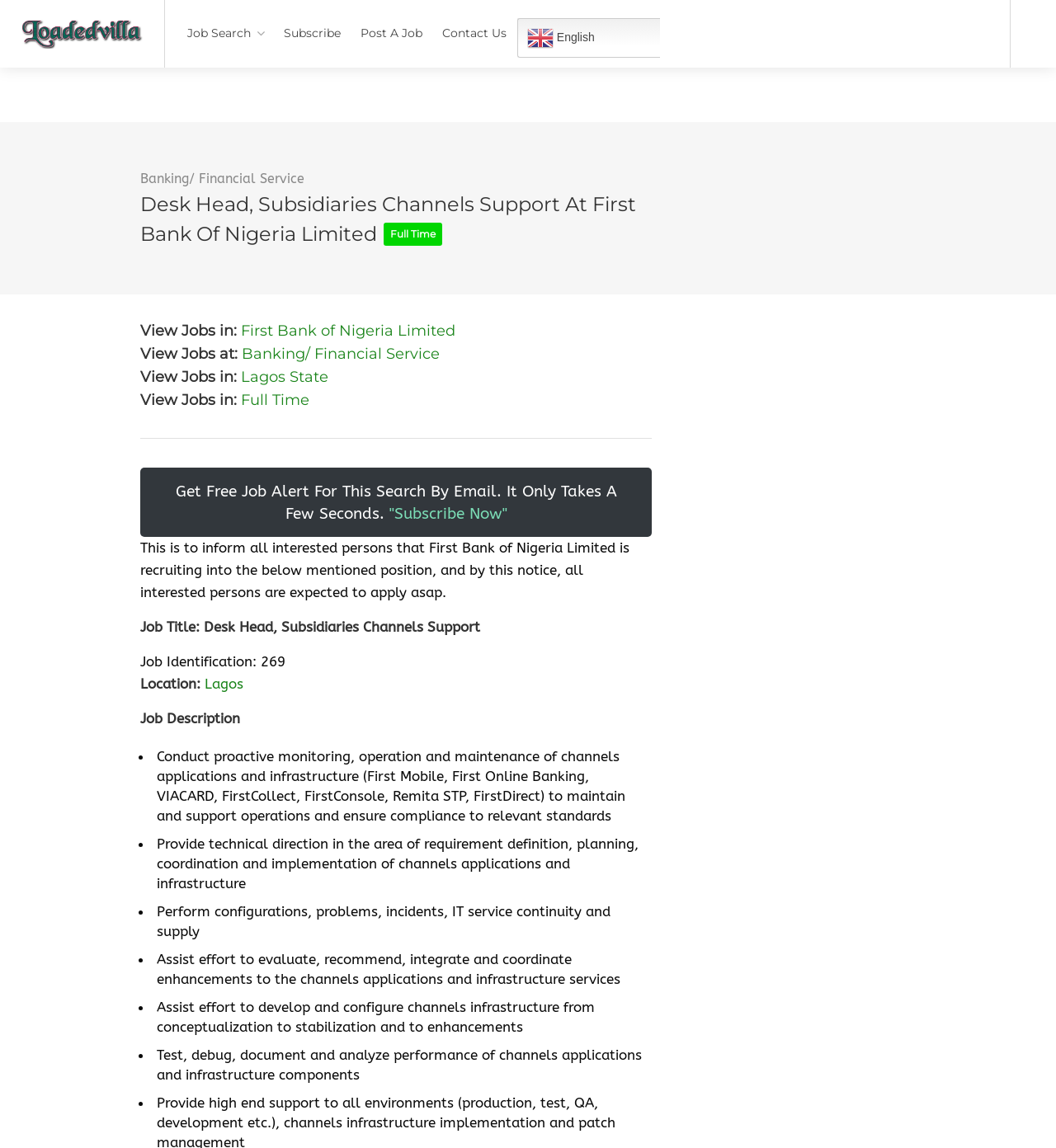Predict the bounding box of the UI element that fits this description: "First Bank of Nigeria Limited".

[0.228, 0.28, 0.431, 0.296]